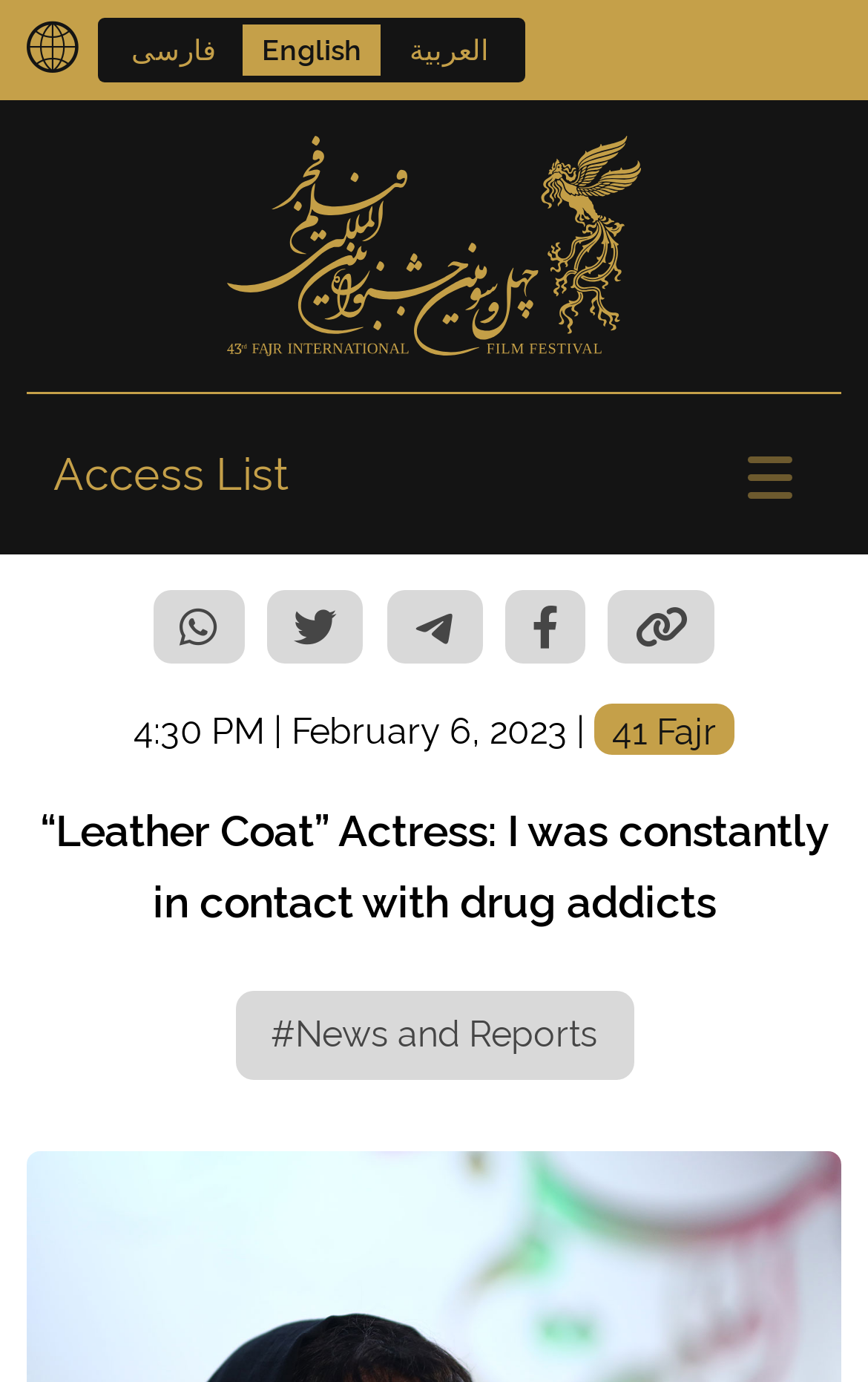Specify the bounding box coordinates of the area to click in order to follow the given instruction: "Visit Fajr Film Festival website."

[0.261, 0.098, 0.739, 0.258]